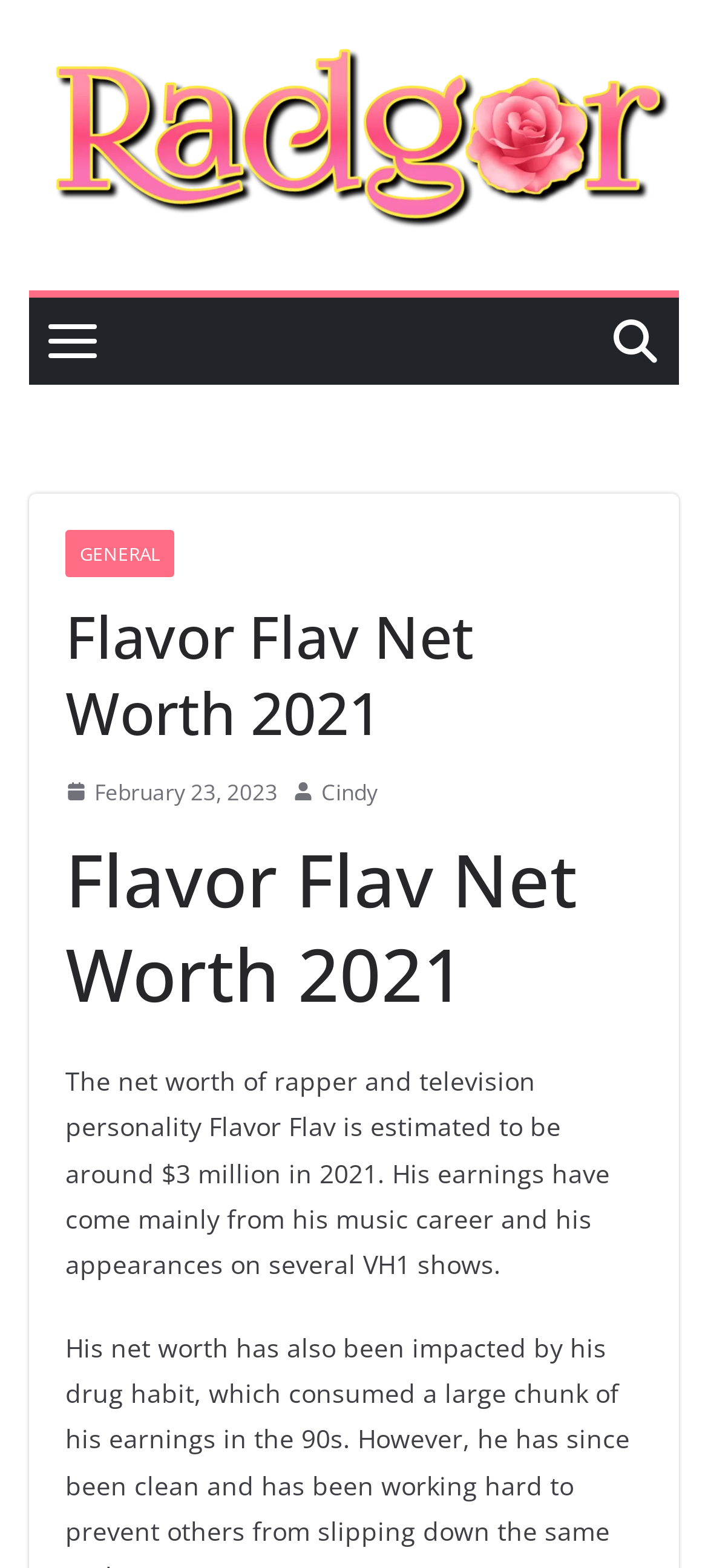Locate the bounding box of the UI element described in the following text: "aria-label="More actions"".

None